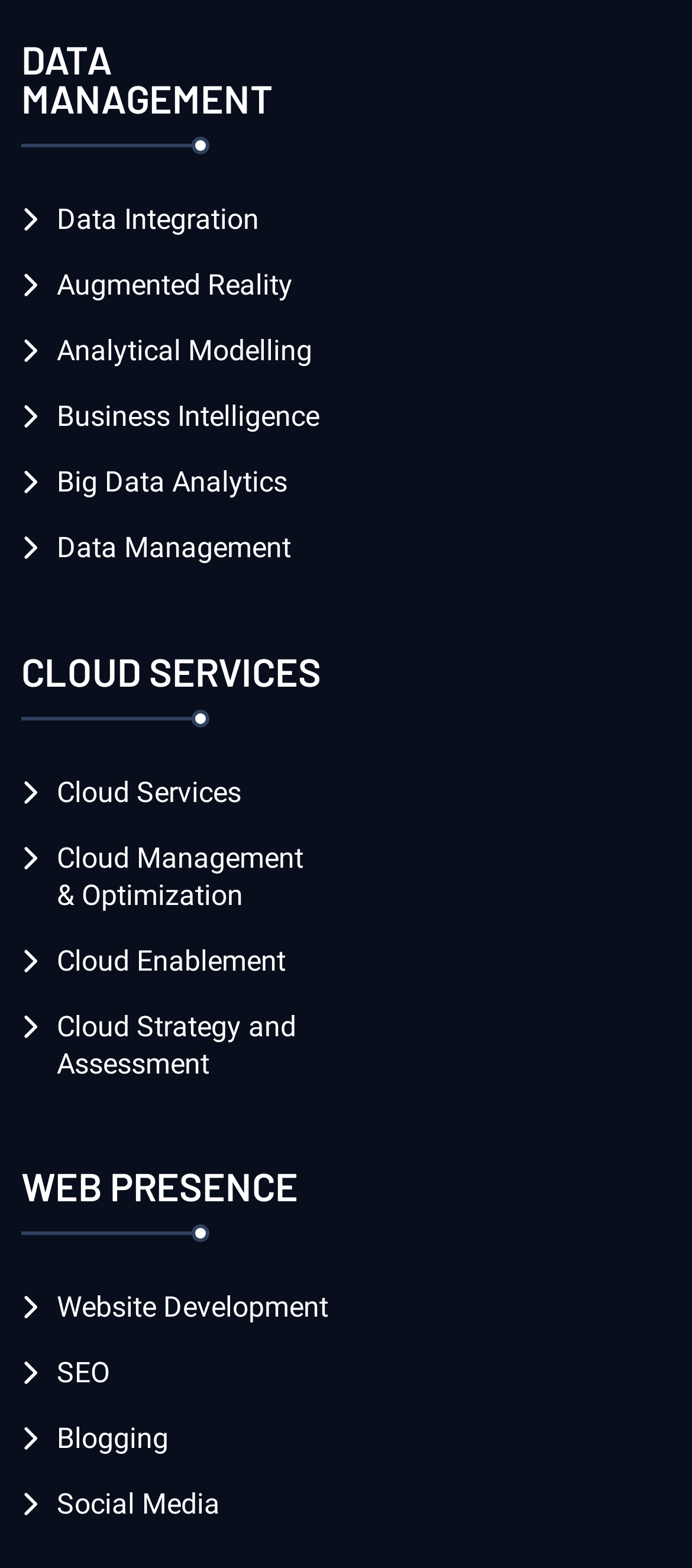Answer the question below using just one word or a short phrase: 
What is the second service listed under Data Management?

Augmented Reality